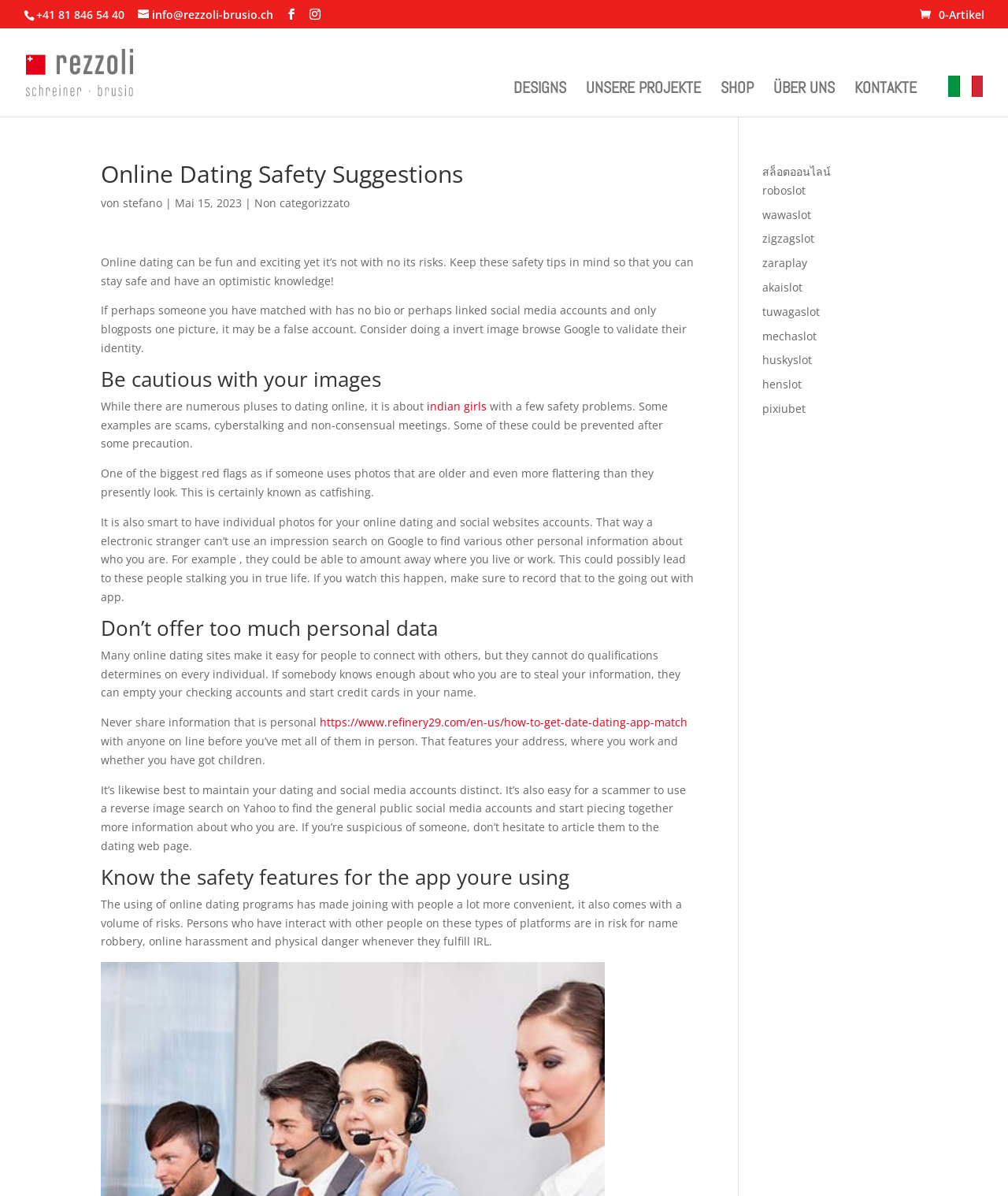What is the warning about online dating profiles with no bio or linked social media accounts?
Using the image as a reference, answer with just one word or a short phrase.

It may be a false account